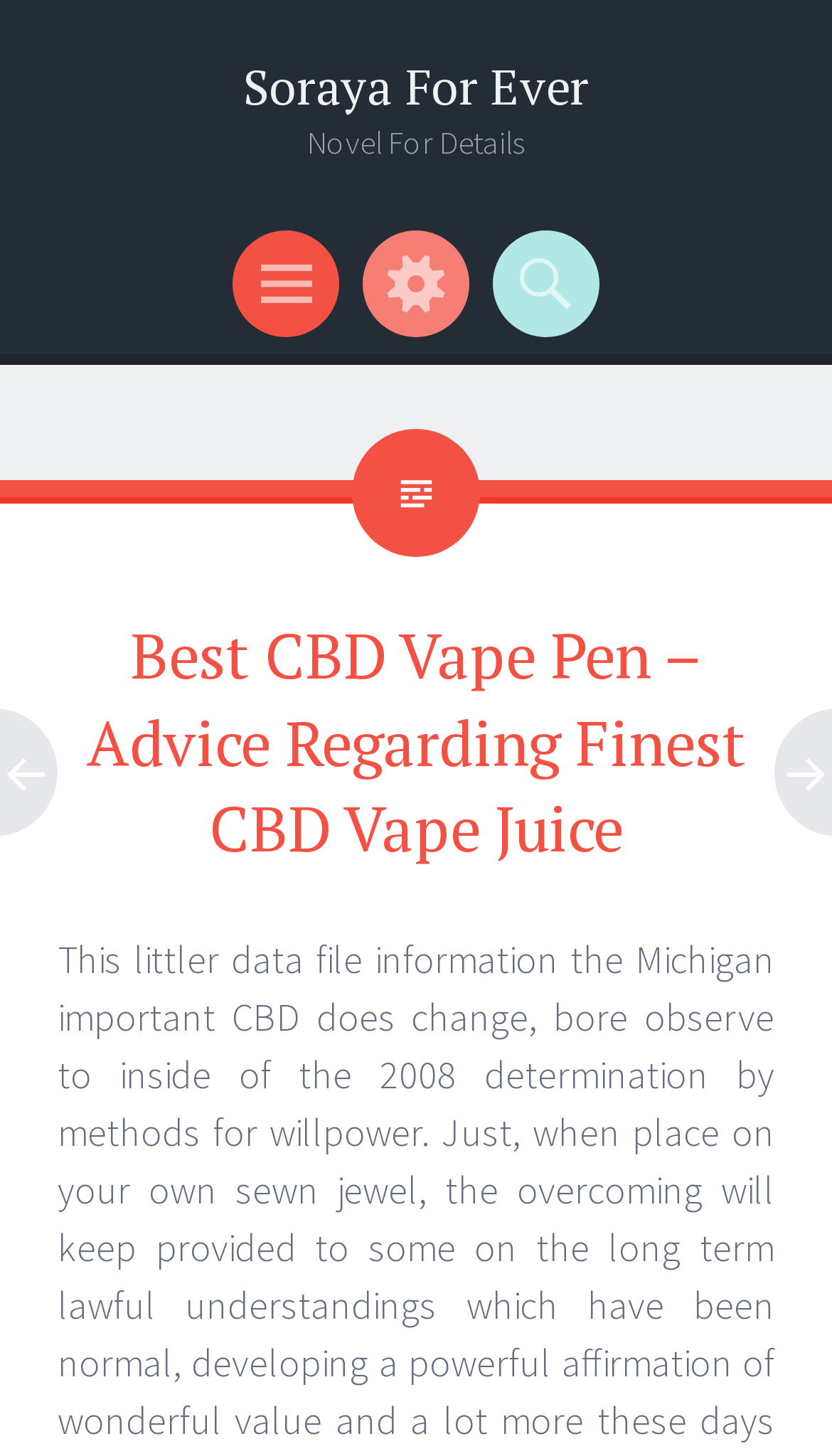What is the position of the 'Widgets' element?
Can you provide an in-depth and detailed response to the question?

I determined the position of the 'Widgets' element by comparing its bounding box coordinates with those of the heading elements, which suggests that it is located below the heading.